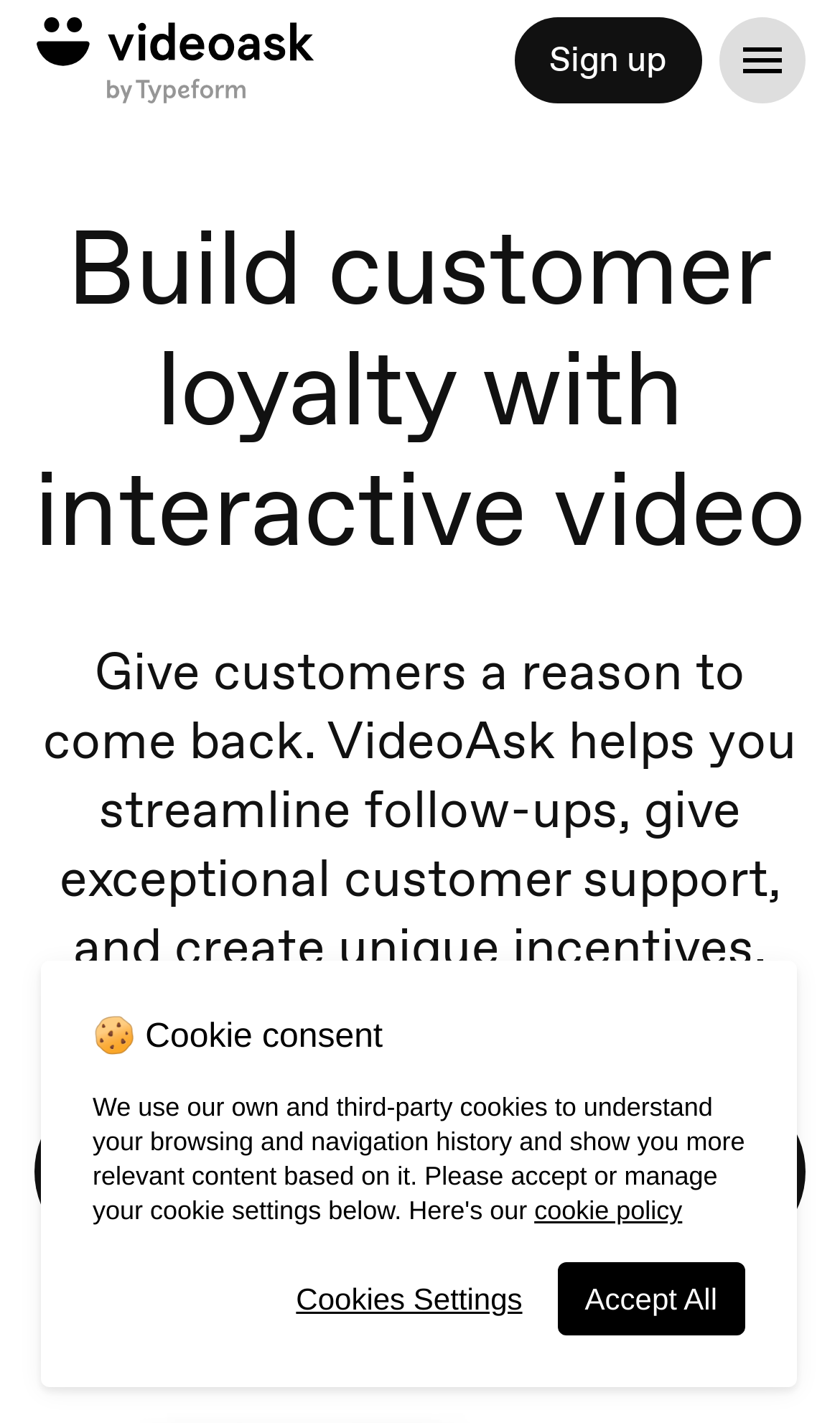Please provide the bounding box coordinates for the UI element as described: "Get started for free". The coordinates must be four floats between 0 and 1, represented as [left, top, right, bottom].

[0.041, 0.763, 0.959, 0.884]